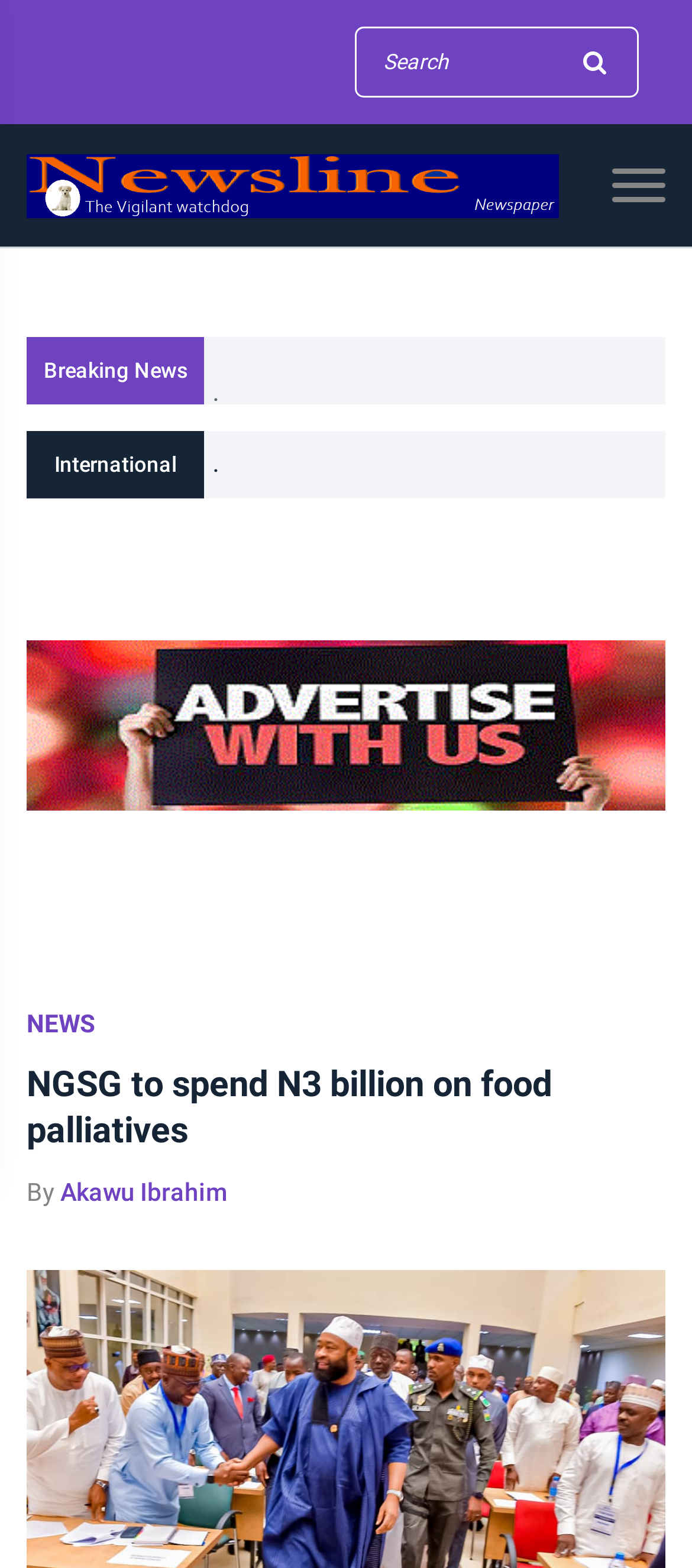Please provide a short answer using a single word or phrase for the question:
What is the category of news above the 'Breaking News' section?

International